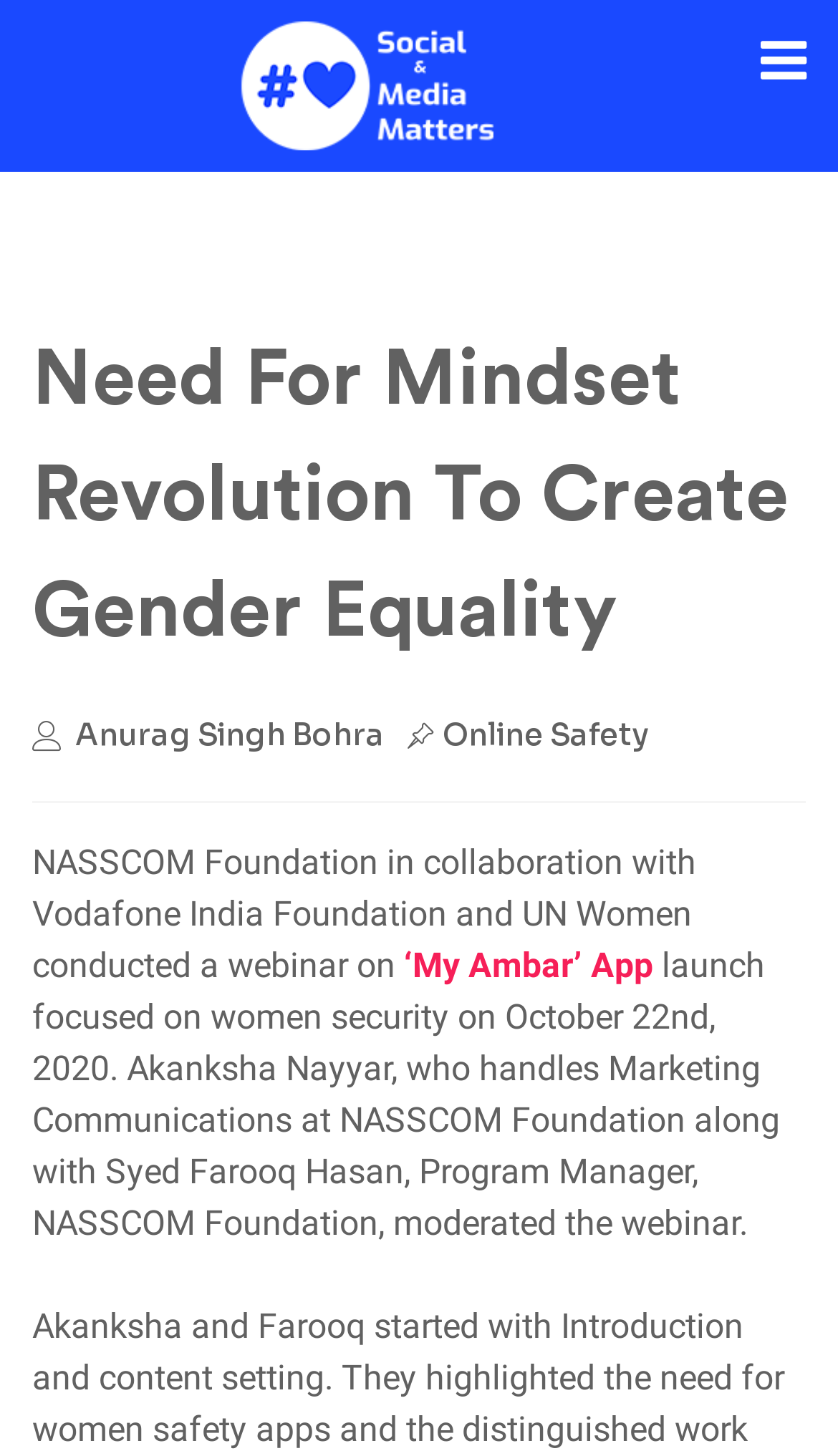Determine which piece of text is the heading of the webpage and provide it.

Need For Mindset Revolution To Create Gender Equality